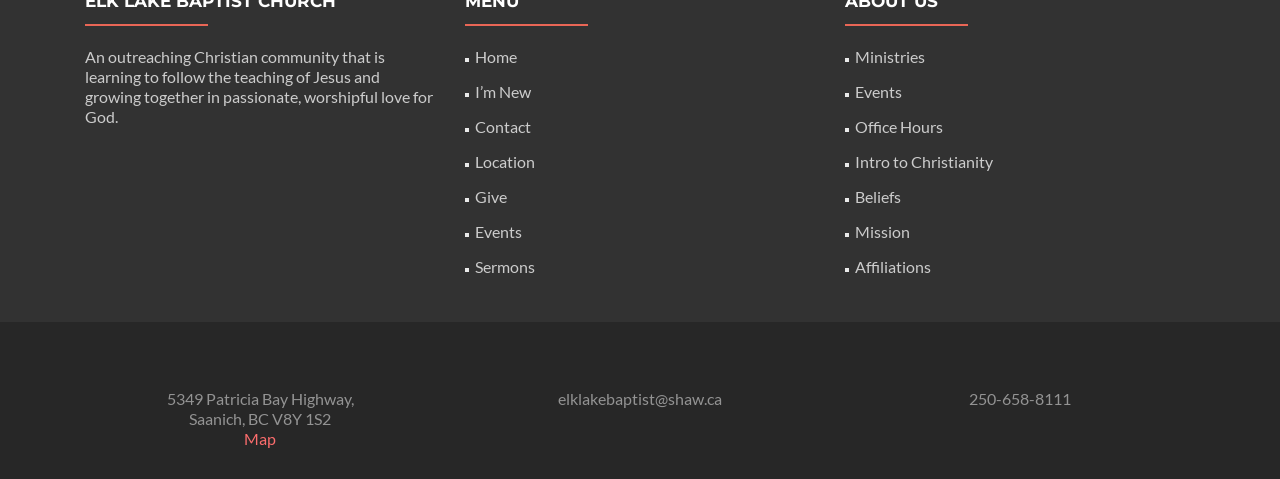Please locate the bounding box coordinates of the element's region that needs to be clicked to follow the instruction: "Open Map". The bounding box coordinates should be provided as four float numbers between 0 and 1, i.e., [left, top, right, bottom].

[0.191, 0.896, 0.216, 0.935]